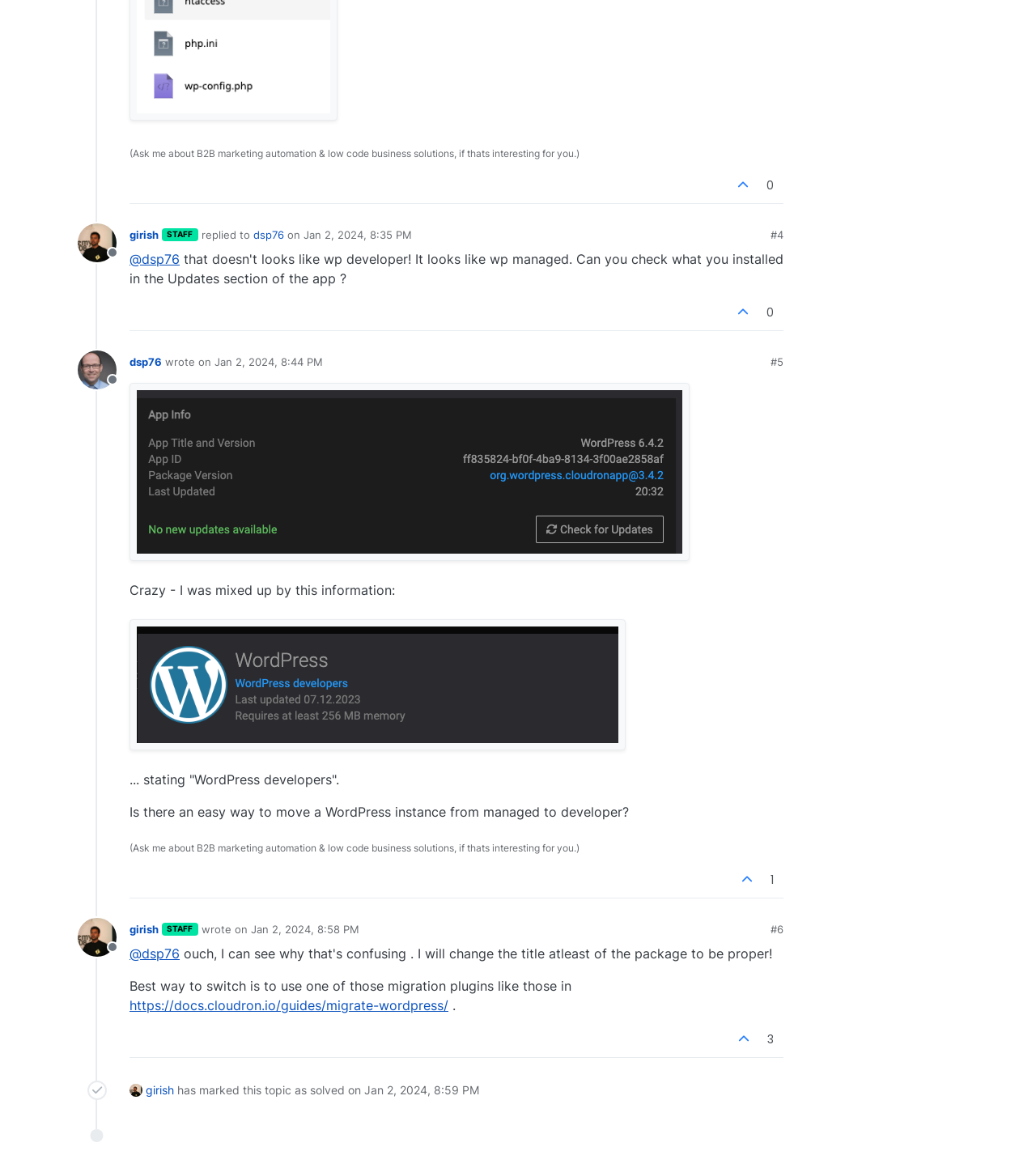Answer the question in one word or a short phrase:
What is the number of the post where girish replied to dsp76?

#4